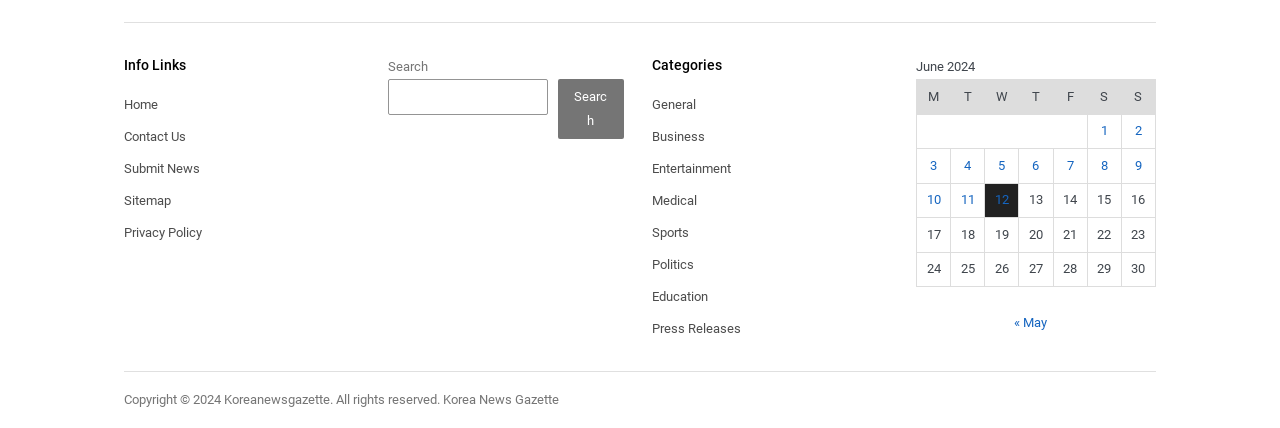Please provide the bounding box coordinates for the element that needs to be clicked to perform the following instruction: "Visit the 'Blogs' page". The coordinates should be given as four float numbers between 0 and 1, i.e., [left, top, right, bottom].

None